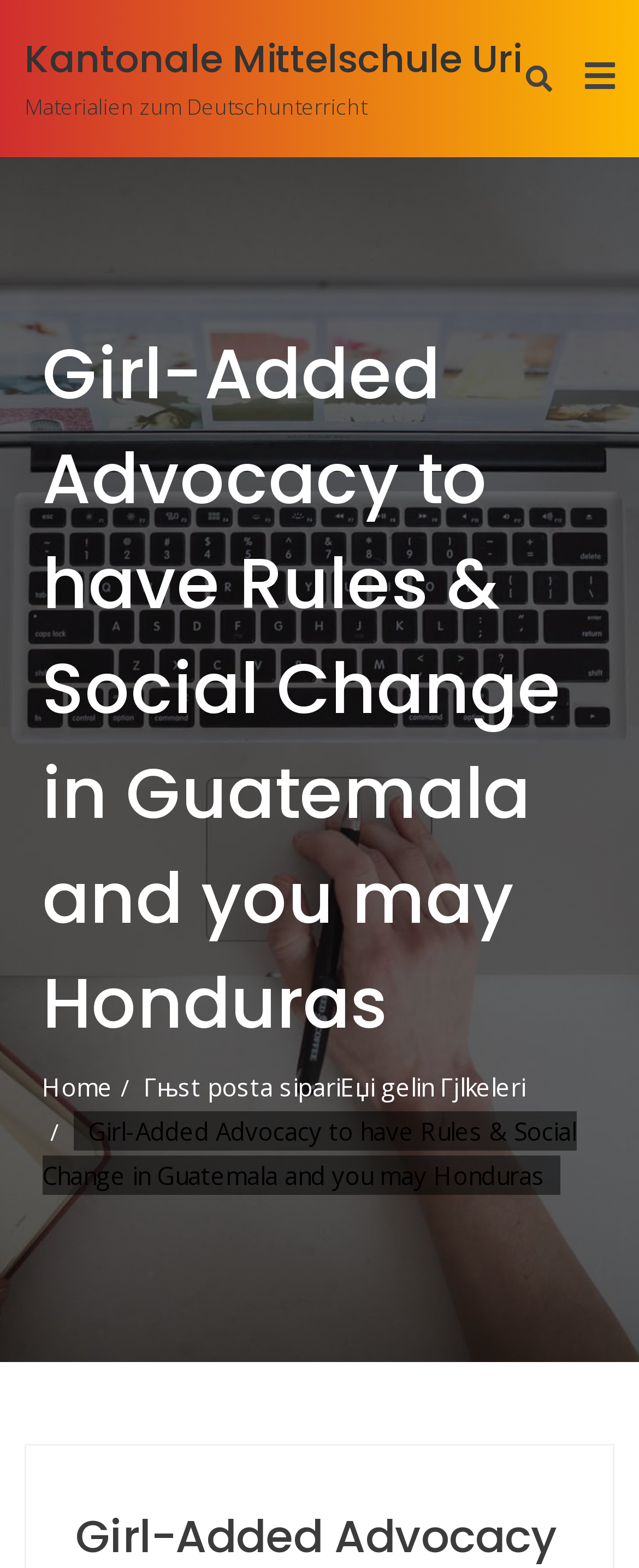What is the theme of the webpage?
Based on the image, give a concise answer in the form of a single word or short phrase.

Girl-Added Advocacy